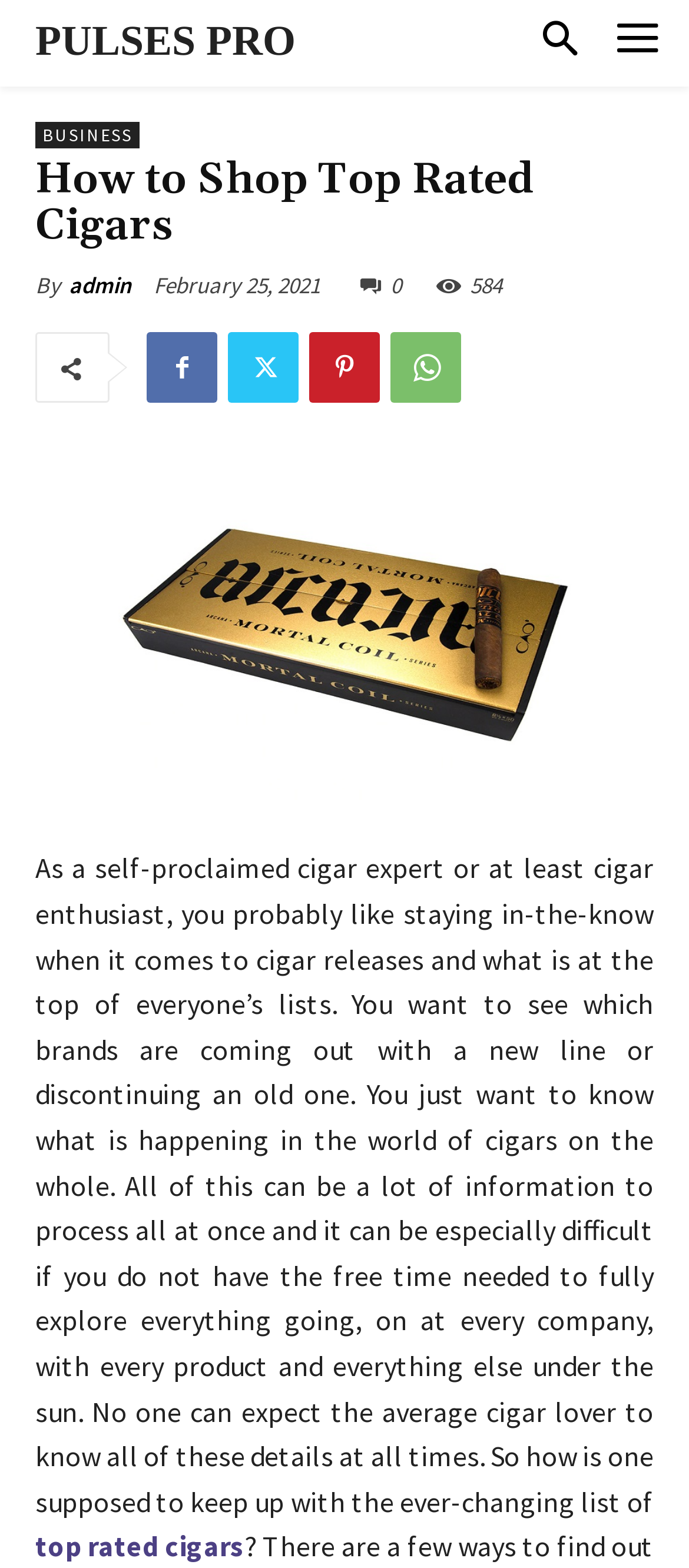Find the bounding box coordinates of the element you need to click on to perform this action: 'Check the publication date'. The coordinates should be represented by four float values between 0 and 1, in the format [left, top, right, bottom].

[0.223, 0.173, 0.464, 0.192]